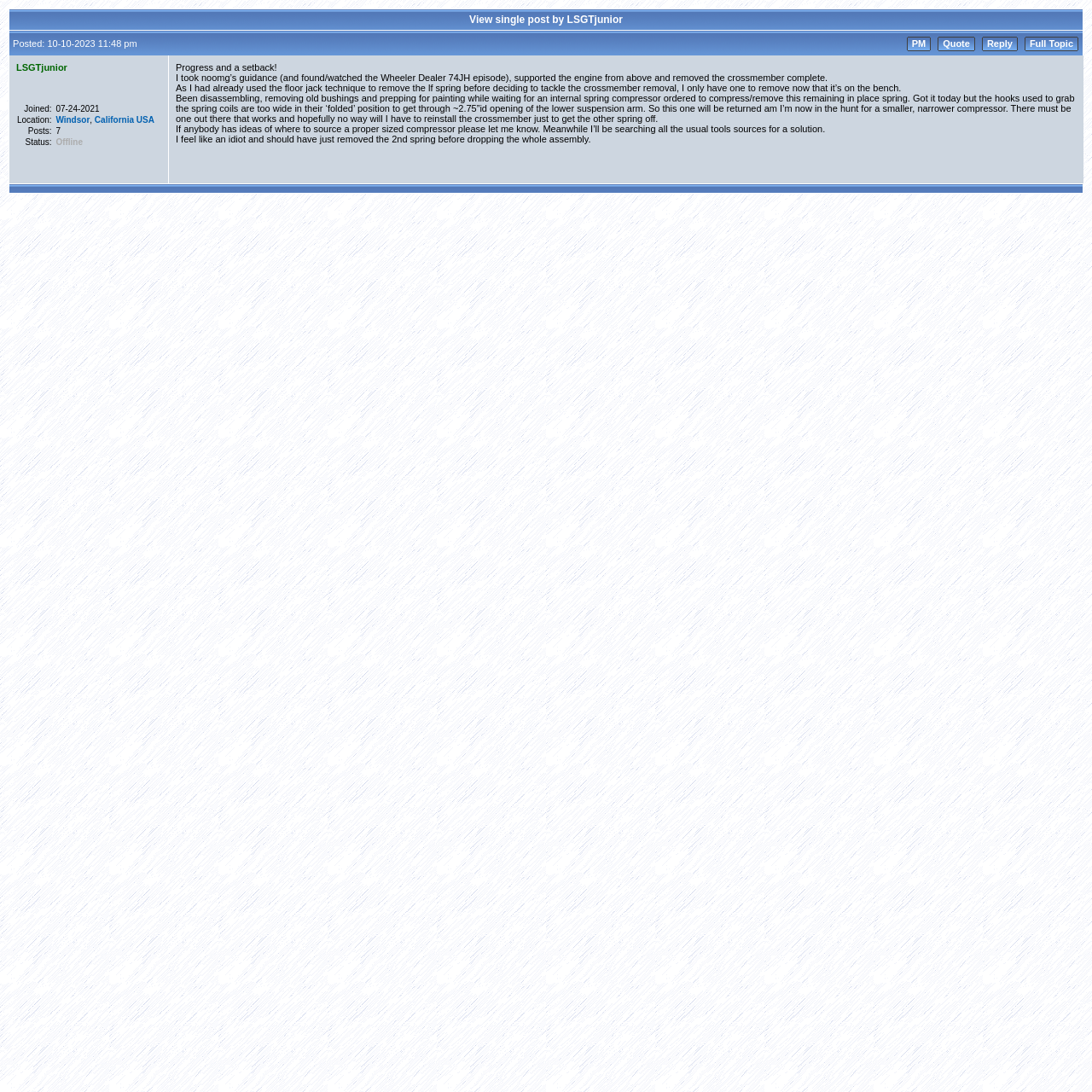Consider the image and give a detailed and elaborate answer to the question: 
What is the user trying to remove from their vehicle?

The user is trying to remove the crossmember from their vehicle, as mentioned in the post content 'I took noomg’s guidance ... and removed the crossmember complete'.